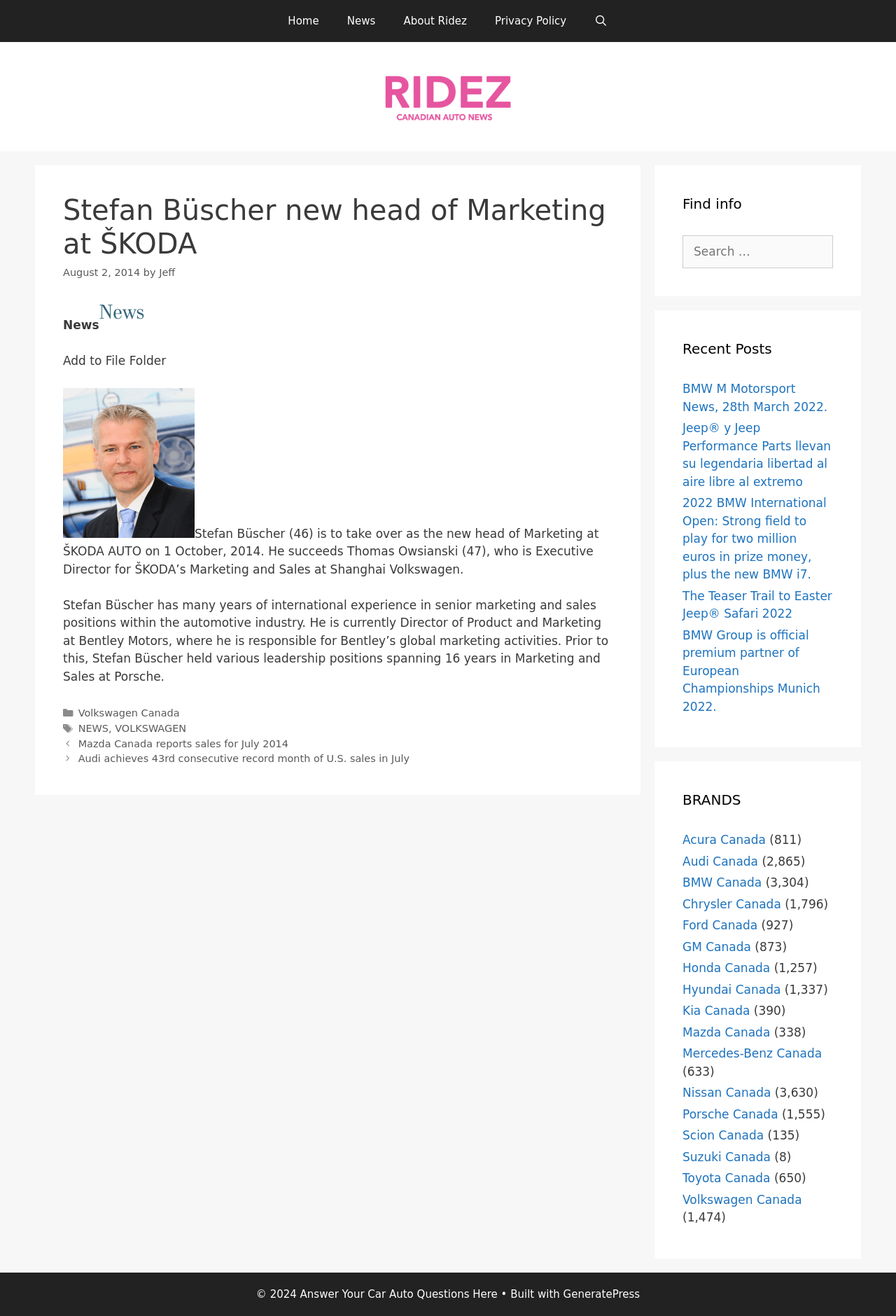What is the date of the news article?
Please provide a full and detailed response to the question.

The date of the news article can be found at the top of the article section, where it is stated as 'August 2, 2014'.